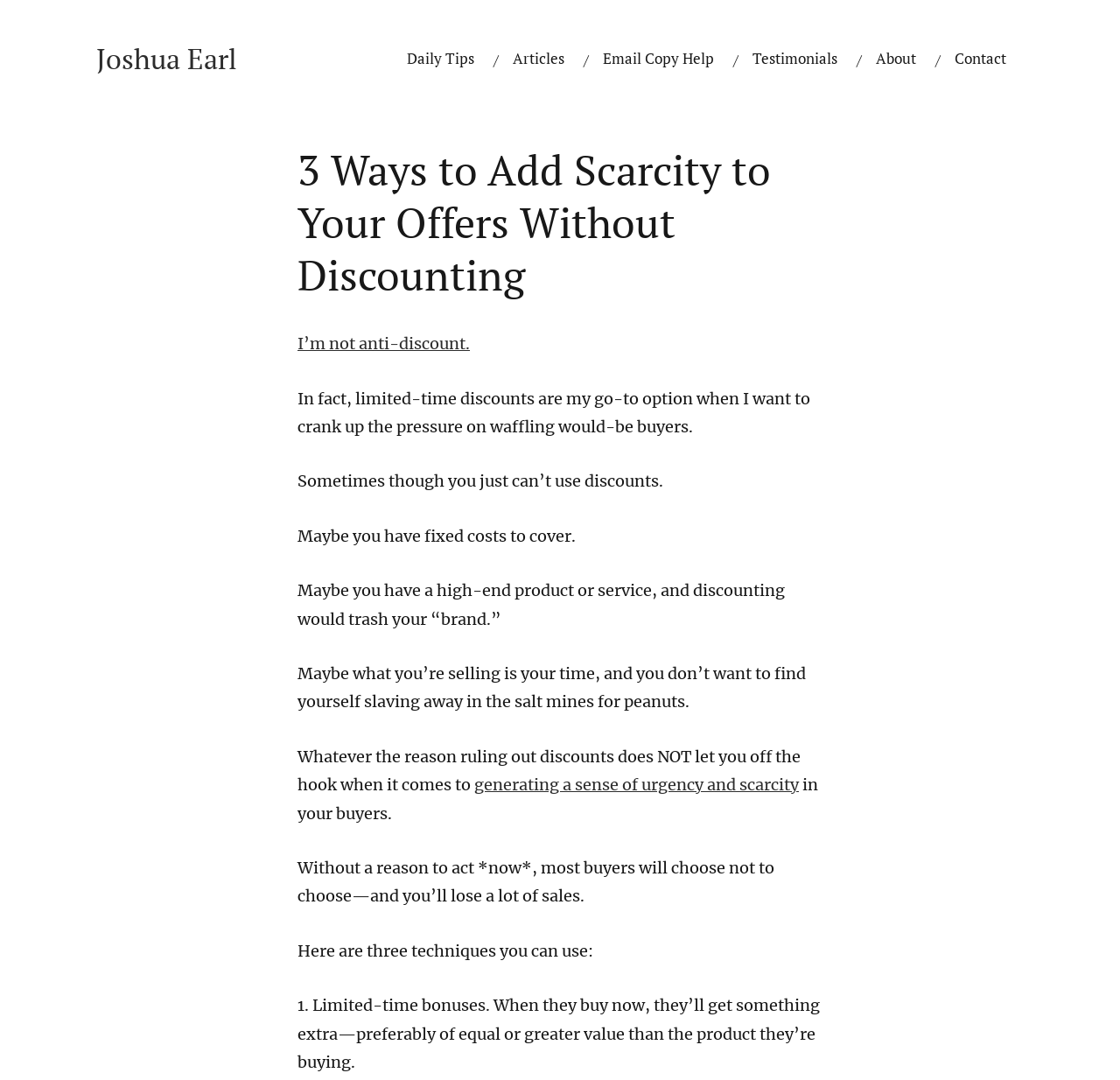What is the purpose of limited-time discounts?
Look at the screenshot and respond with a single word or phrase.

Crank up the pressure on waffling buyers